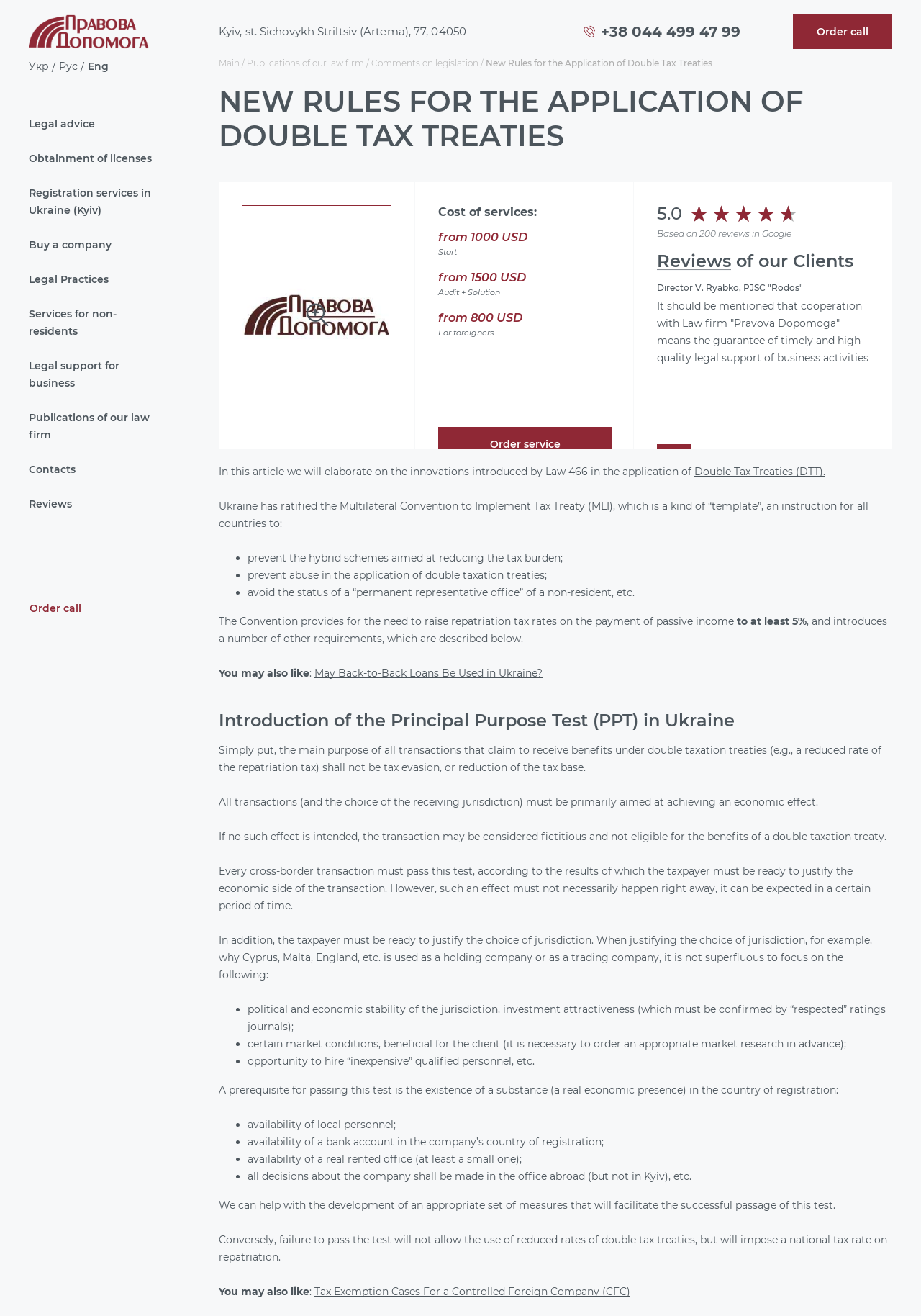Answer the question using only one word or a concise phrase: What is the phone number to call for a callback?

+38 044 499 47 99